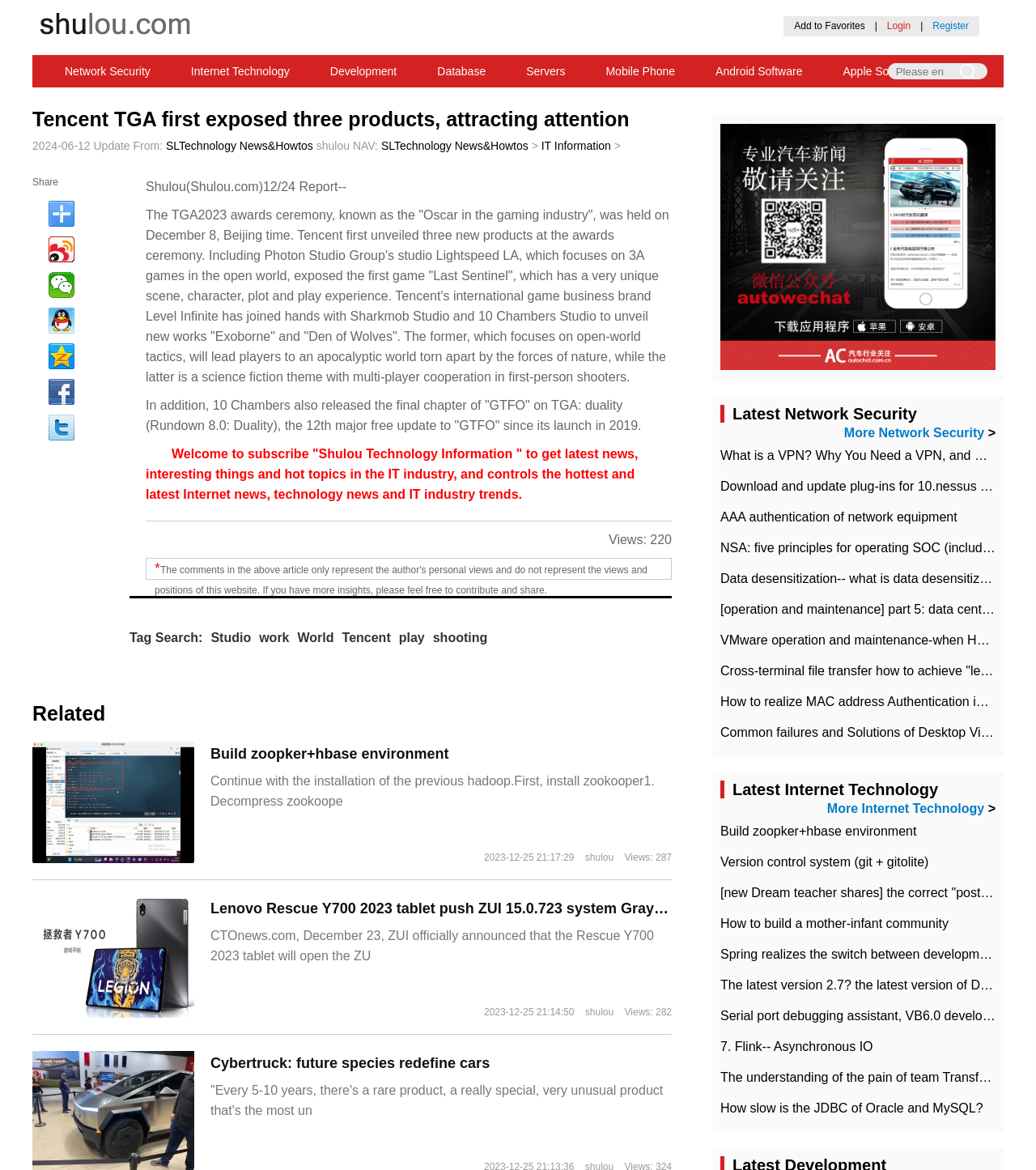How many new products did Tencent unveil at the awards ceremony?
Analyze the image and provide a thorough answer to the question.

The question asks about the number of new products unveiled by Tencent at the awards ceremony. After analyzing the webpage content, I found that Tencent unveiled three new products at the awards ceremony, including Photon Studio Group's studio Lightspeed LA, Level Infinite's 'Exoborne', and 10 Chambers Studio's 'Den of Wolves'.